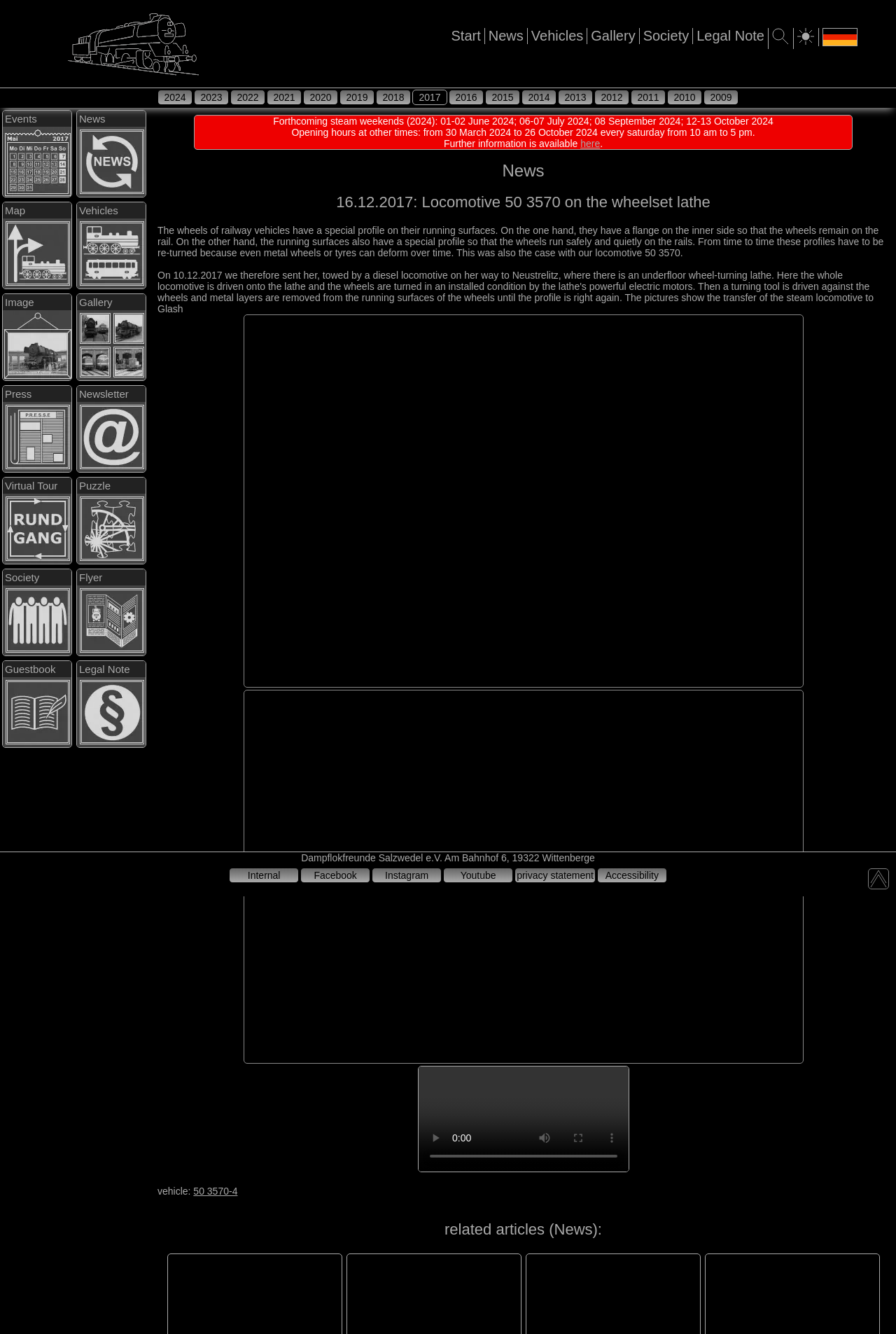Answer the question using only one word or a concise phrase: What are the opening hours of the society?

Every Saturday from 10 am to 5 pm